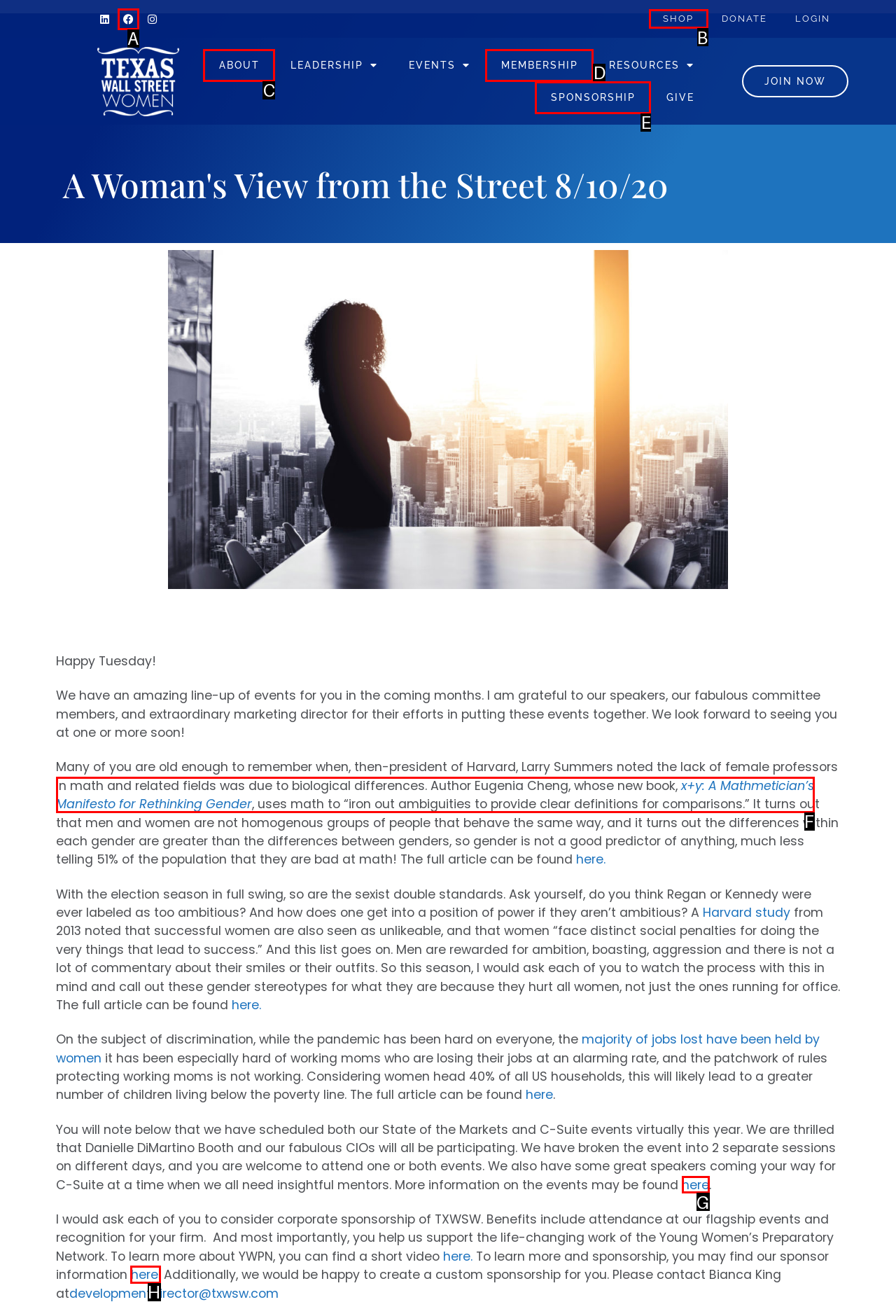Determine which HTML element to click to execute the following task: Learn more about corporate sponsorship of TXWSW Answer with the letter of the selected option.

H